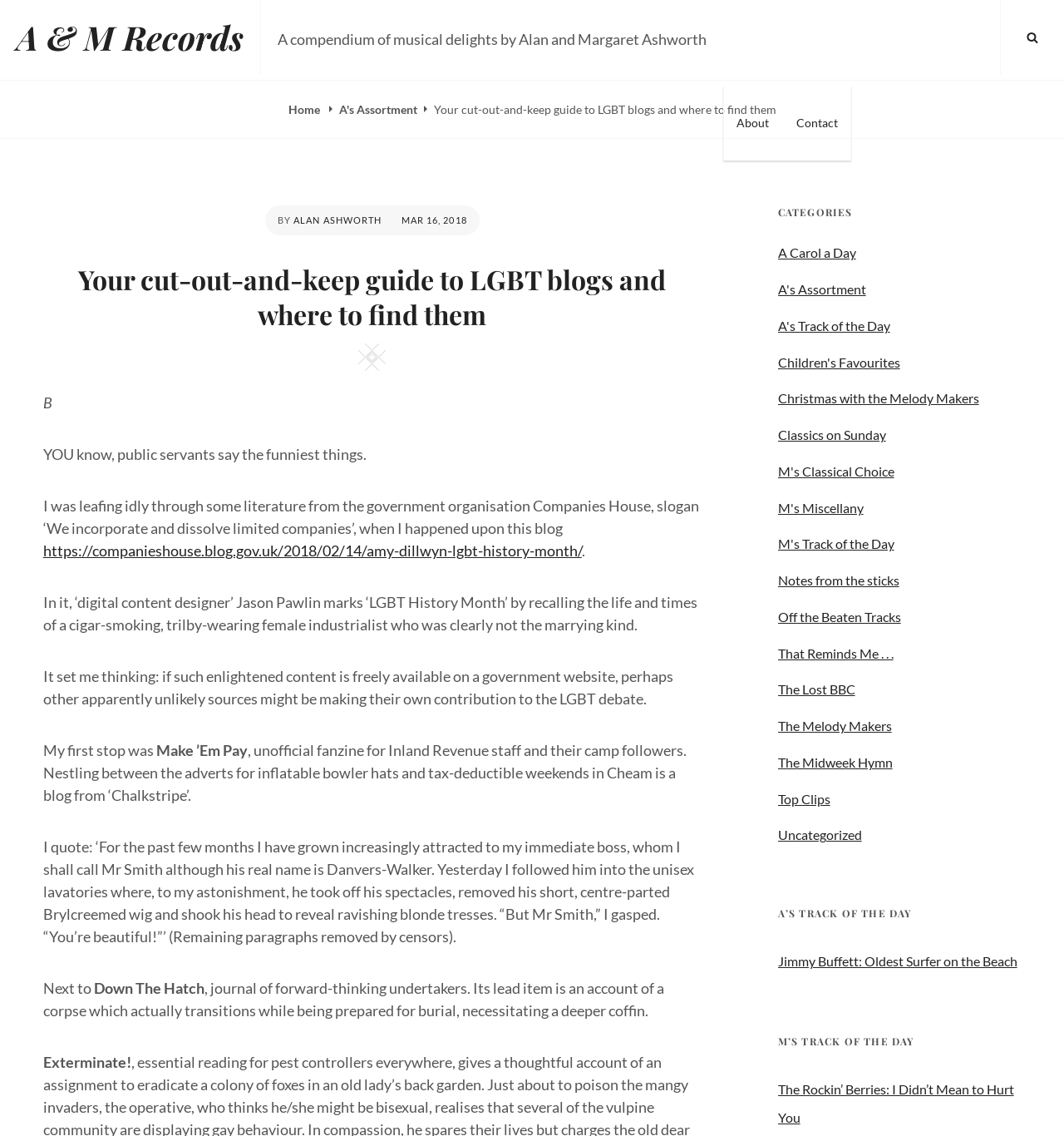How many categories are listed on the webpage?
Please use the image to provide a one-word or short phrase answer.

14